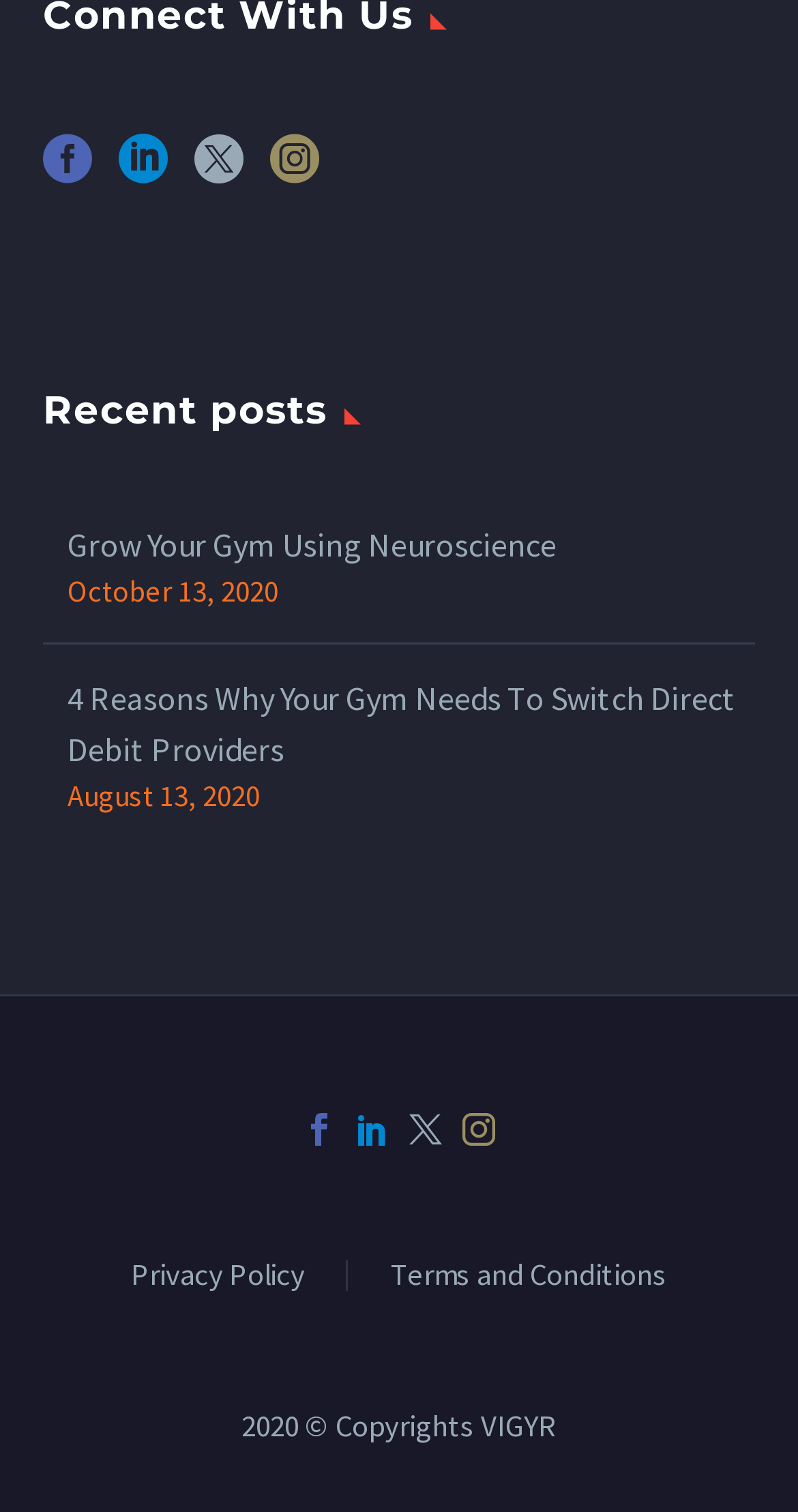What is the copyright year?
Please respond to the question thoroughly and include all relevant details.

I looked at the footer section and found the copyright information, which states '2020 © Copyrights VIGYR', so the copyright year is 2020.